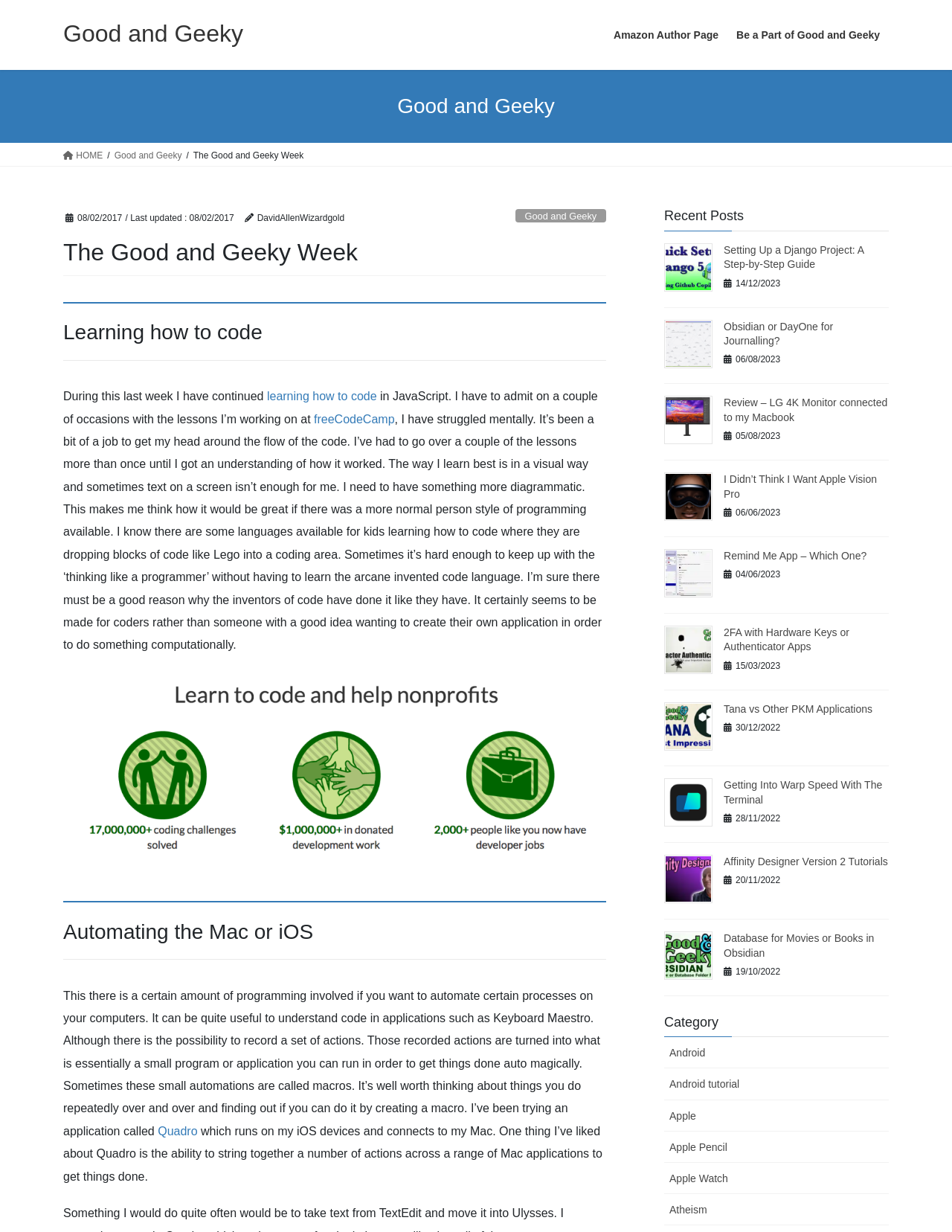Produce an extensive caption that describes everything on the webpage.

This webpage is a blog titled "The Good and Geeky Week" with a focus on technology, coding, and personal experiences. At the top, there is a navigation menu with links to "HOME", "Good and Geeky", and "Amazon Author Page". Below the navigation menu, there is a header section with the title "The Good and Geeky Week" and a subtitle "08/02/2017 / Last updated : DavidAllenWizardgold".

The main content of the webpage is divided into two sections. The left section contains a series of blog posts, with each post having a heading, a brief description, and a link to read more. The posts are about various topics, including learning to code, automating tasks on Mac or iOS, and reviews of products like LG 4K Monitor.

The right section is a sidebar with a heading "Recent Posts" and a list of links to recent blog posts, including "Setting Up a Django Project: A Step-by-Step Guide", "Obsidian Graph View", and "Review – LG 4K Monitor connected to my Macbook". Each link has a corresponding date and some of them have images.

At the bottom of the webpage, there is a category section with links to categories like "Android", "Apple", "Apple Pencil", and "Atheism".